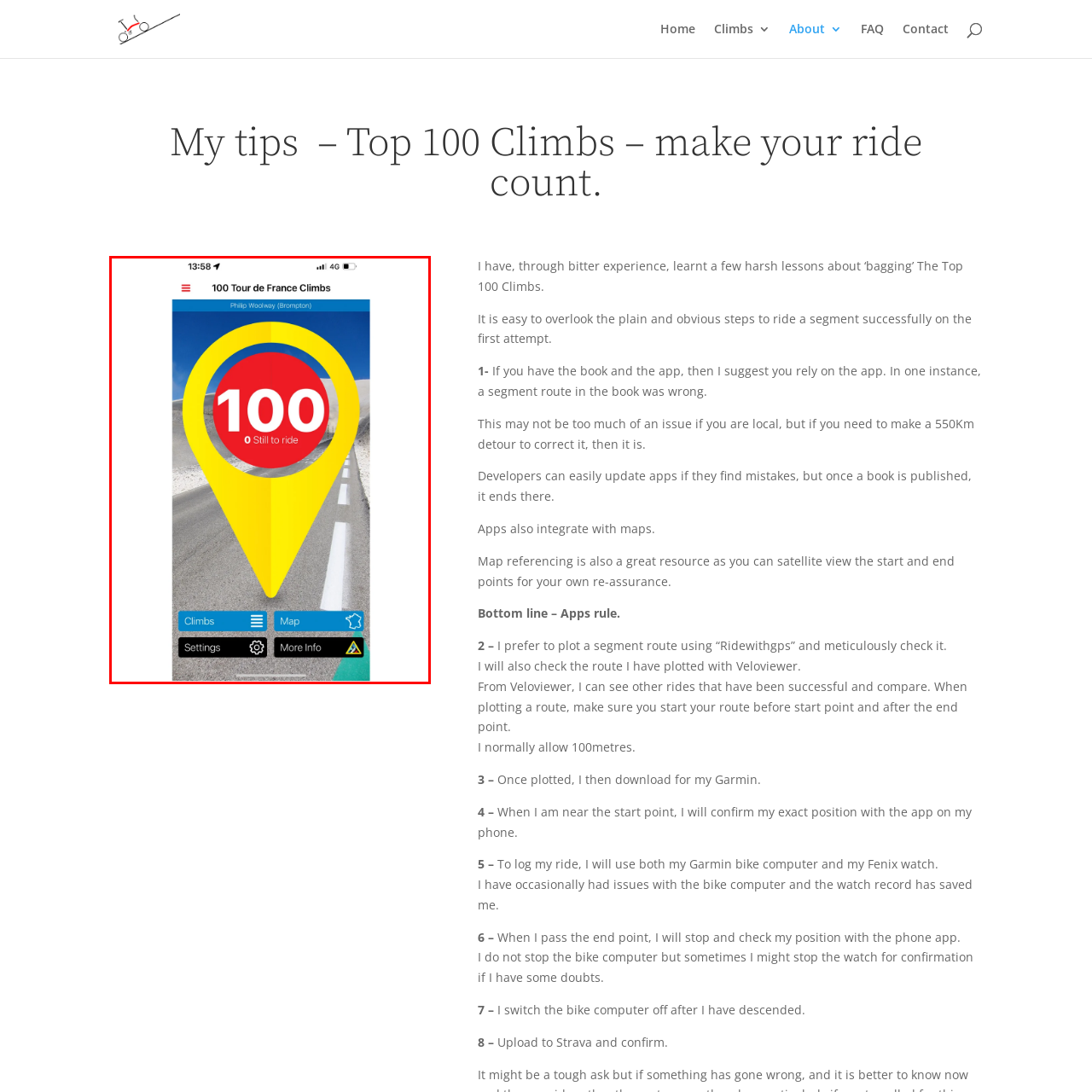What is the color of the location pin?
Analyze the content within the red bounding box and offer a detailed answer to the question.

The location pin is a large, eye-catching yellow pin featuring the number '100' in bold red, which serves as a visual indicator of the user's goal to complete the top 100 climbs.